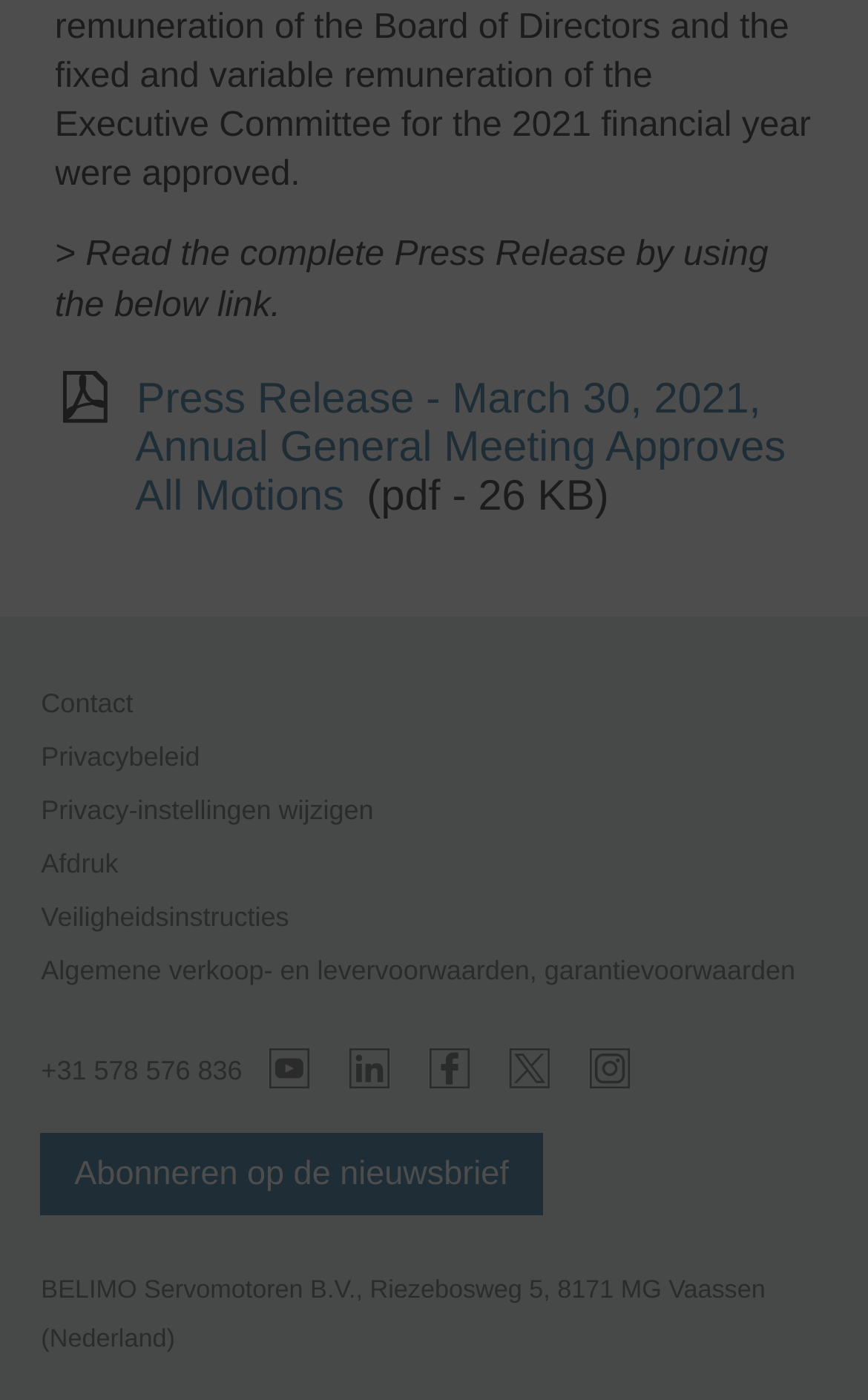What is the phone number provided?
Provide a thorough and detailed answer to the question.

The phone number can be found in the link element with the text '+31 578 576 836'.